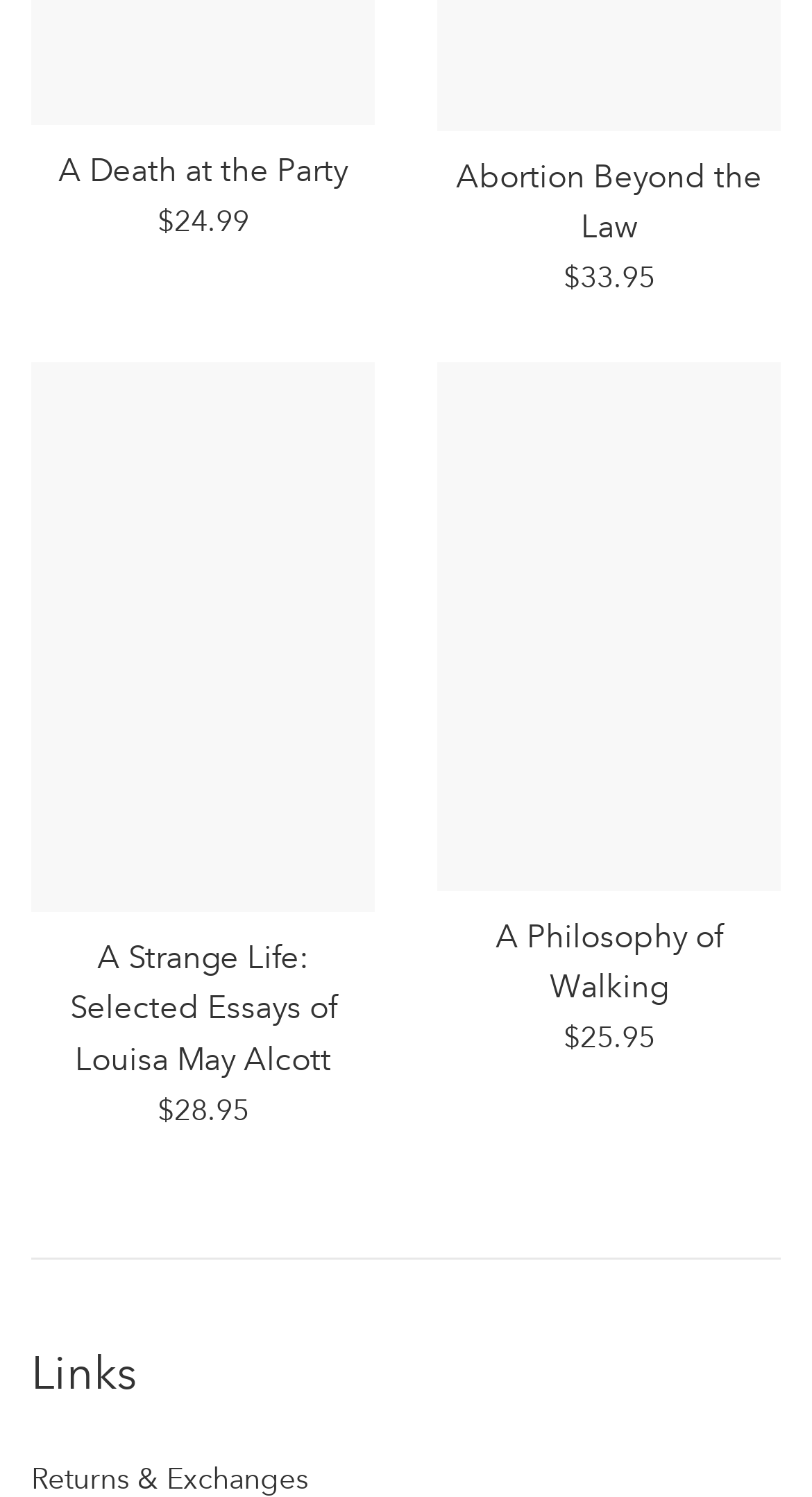Provide the bounding box coordinates of the HTML element described as: "title="A Philosophy of Walking"". The bounding box coordinates should be four float numbers between 0 and 1, i.e., [left, top, right, bottom].

[0.538, 0.242, 0.962, 0.595]